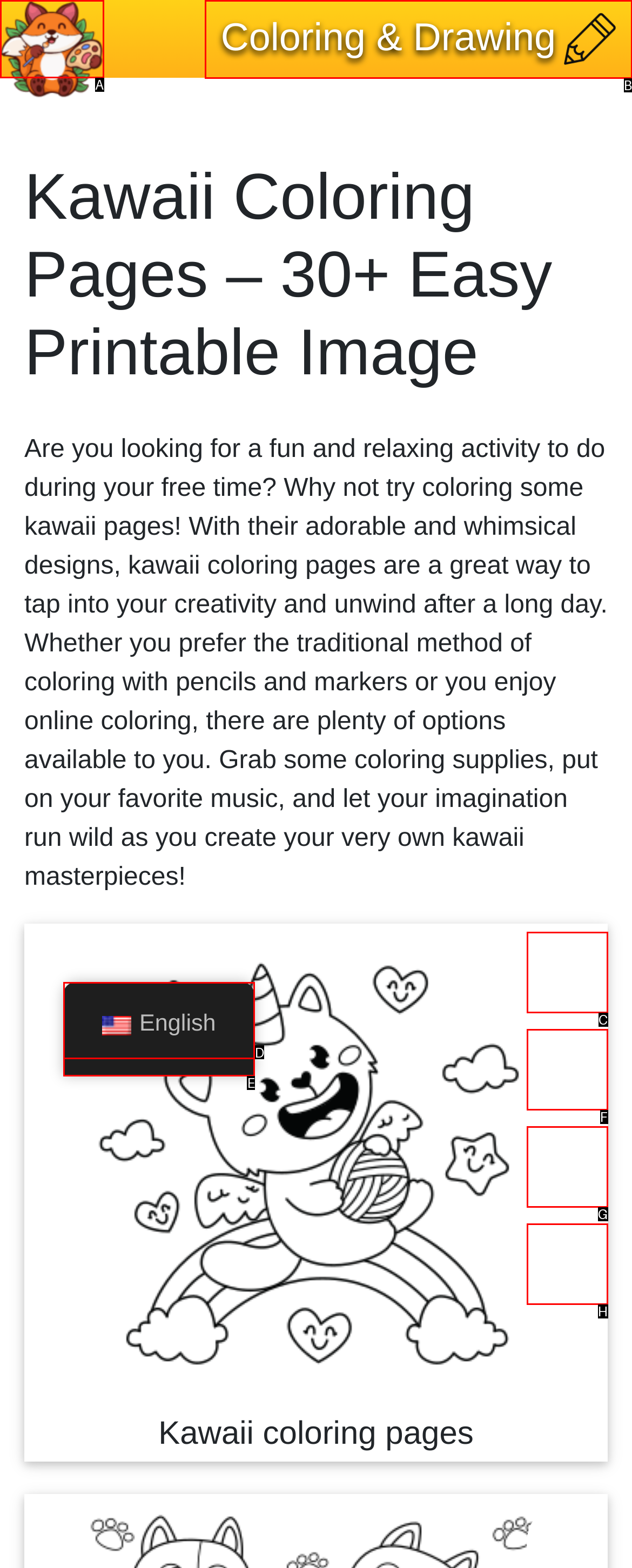Please identify the correct UI element to click for the task: Click the drawing button Respond with the letter of the appropriate option.

B